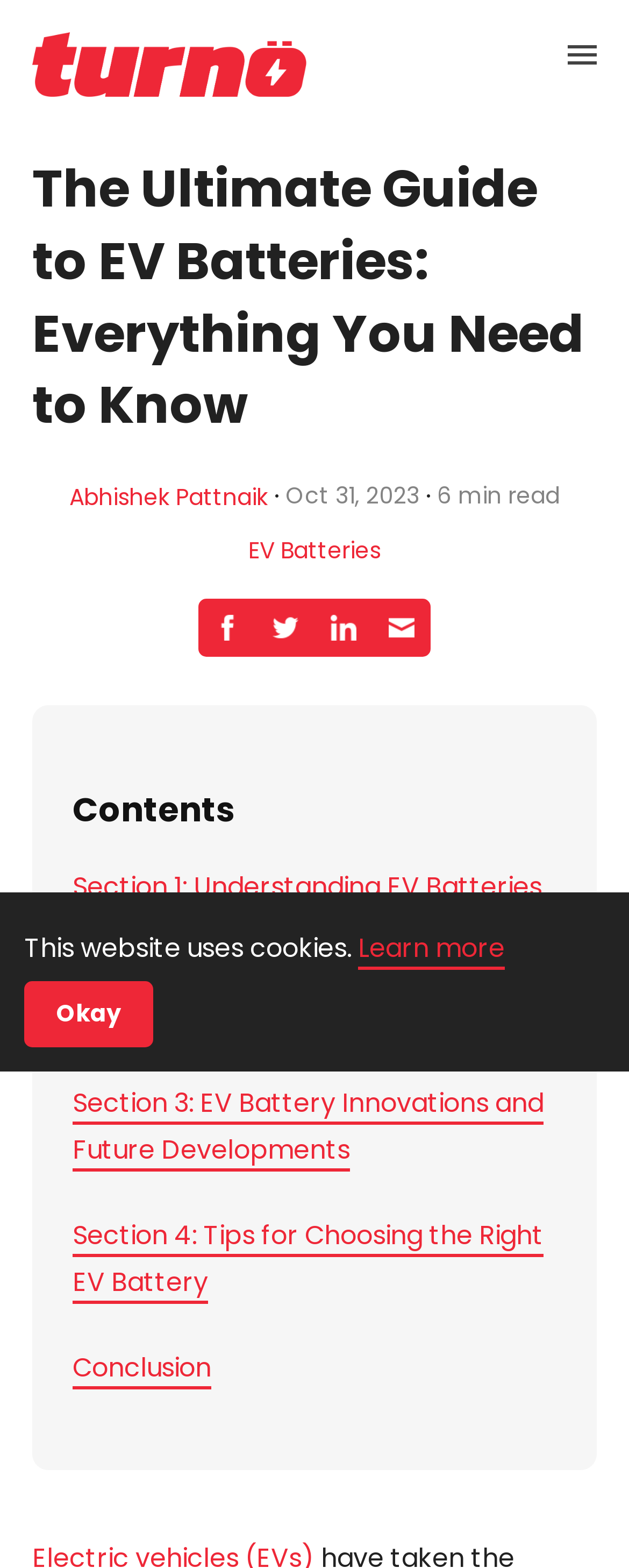What is the author of the article?
We need a detailed and exhaustive answer to the question. Please elaborate.

The author of the article can be found by looking at the text next to the date 'Oct 31, 2023', which is 'Abhishek Pattnaik'.